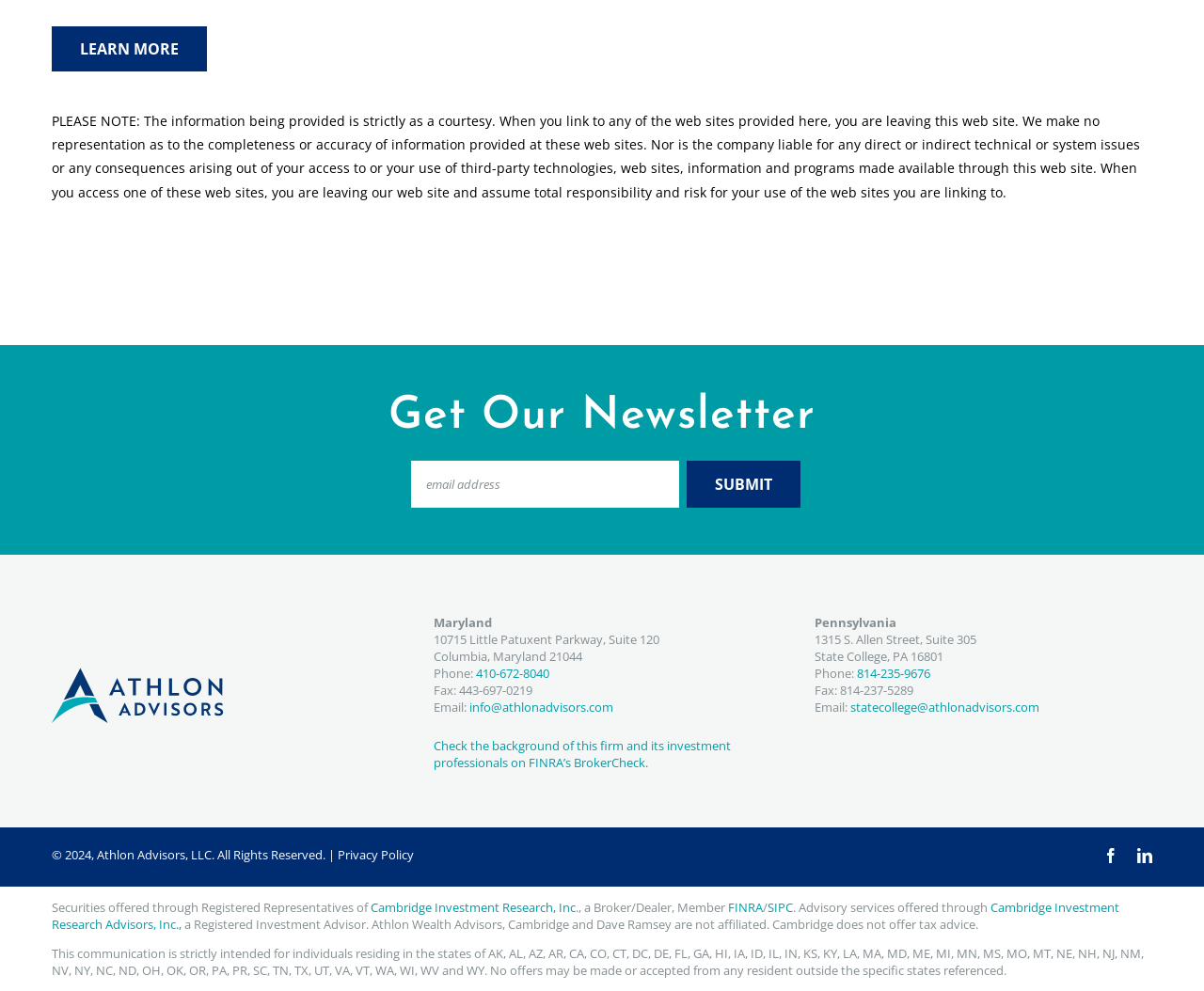Please identify the bounding box coordinates of the element that needs to be clicked to perform the following instruction: "Check the background of this firm on FINRA’s BrokerCheck".

[0.36, 0.743, 0.607, 0.778]